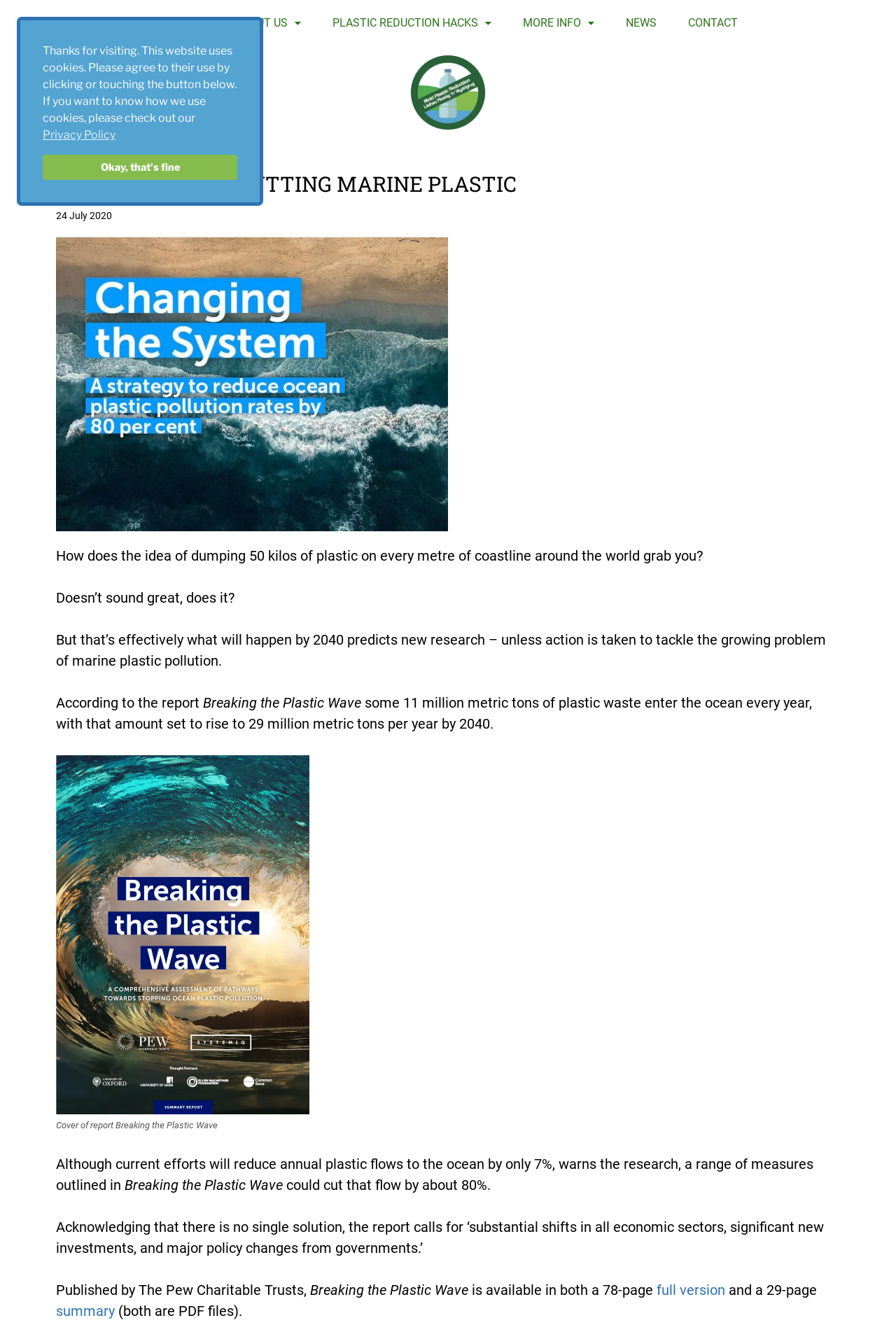Kindly provide the bounding box coordinates of the section you need to click on to fulfill the given instruction: "Read recent posts".

None